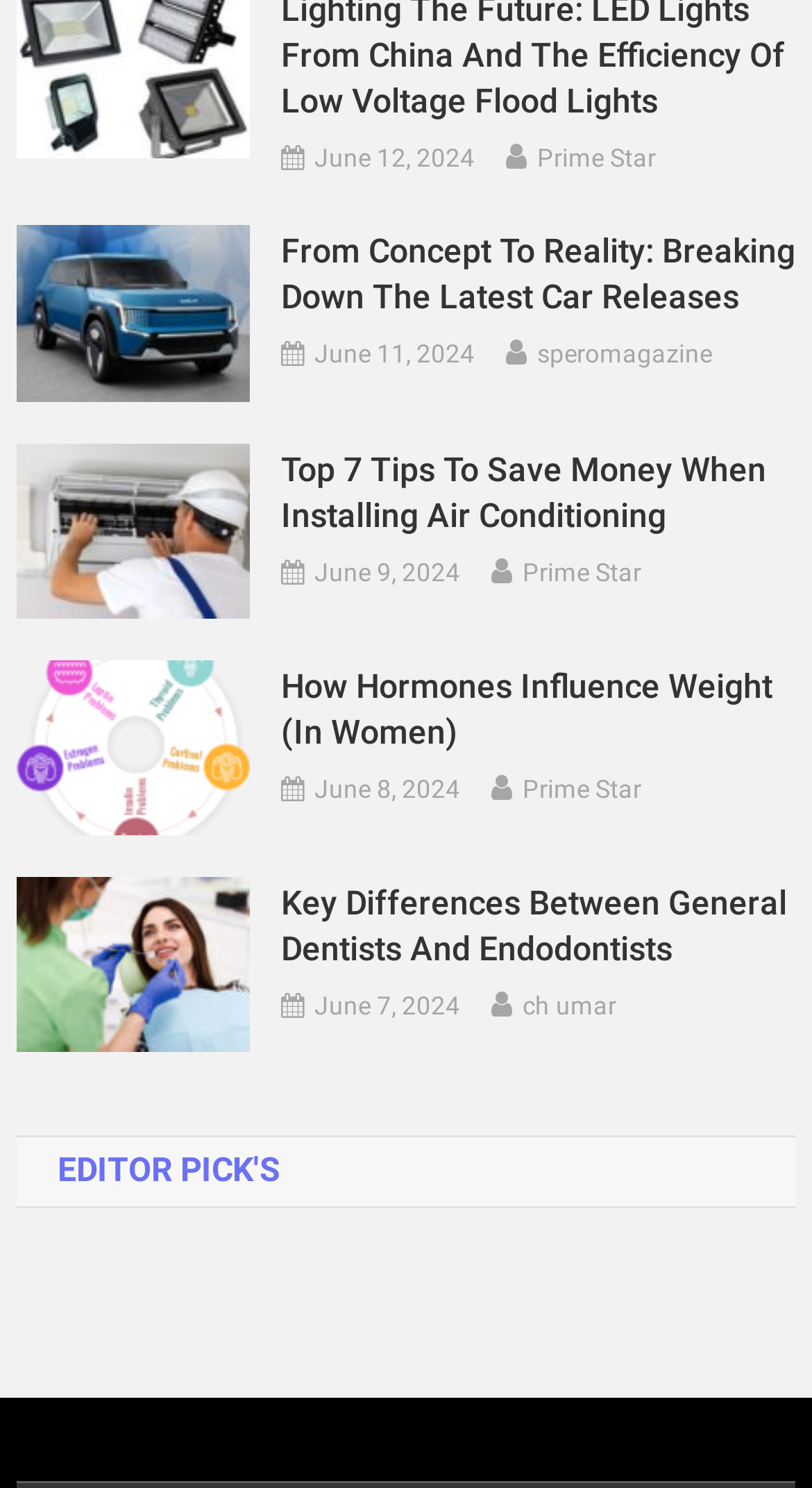Please identify the bounding box coordinates of the element that needs to be clicked to perform the following instruction: "browse artwork".

None